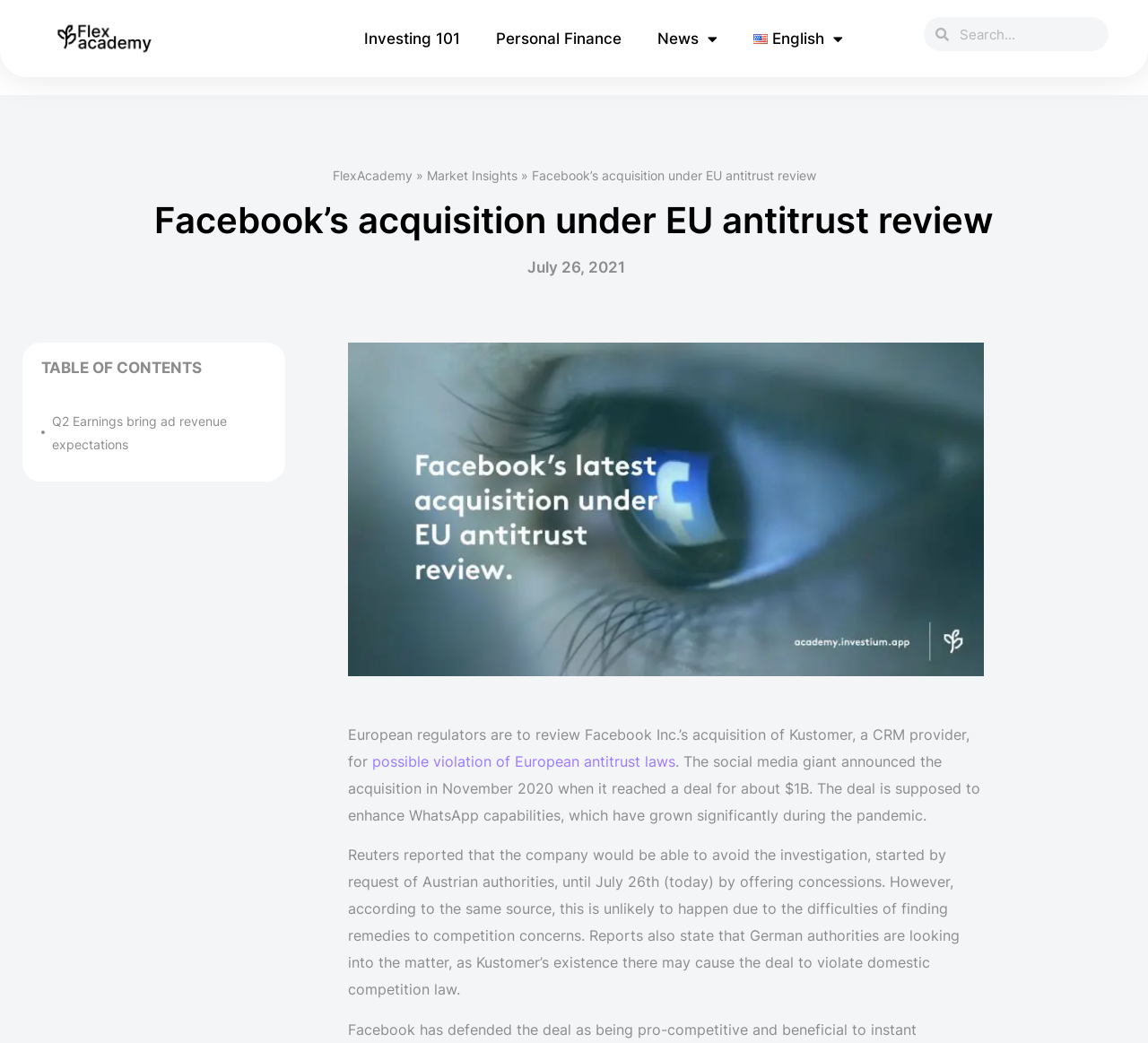What is the deadline for Facebook to offer concessions?
Please give a detailed and thorough answer to the question, covering all relevant points.

The webpage reports that Facebook would be able to avoid the investigation by offering concessions by July 26th, but it is unlikely to happen due to the difficulties of finding remedies to competition concerns.